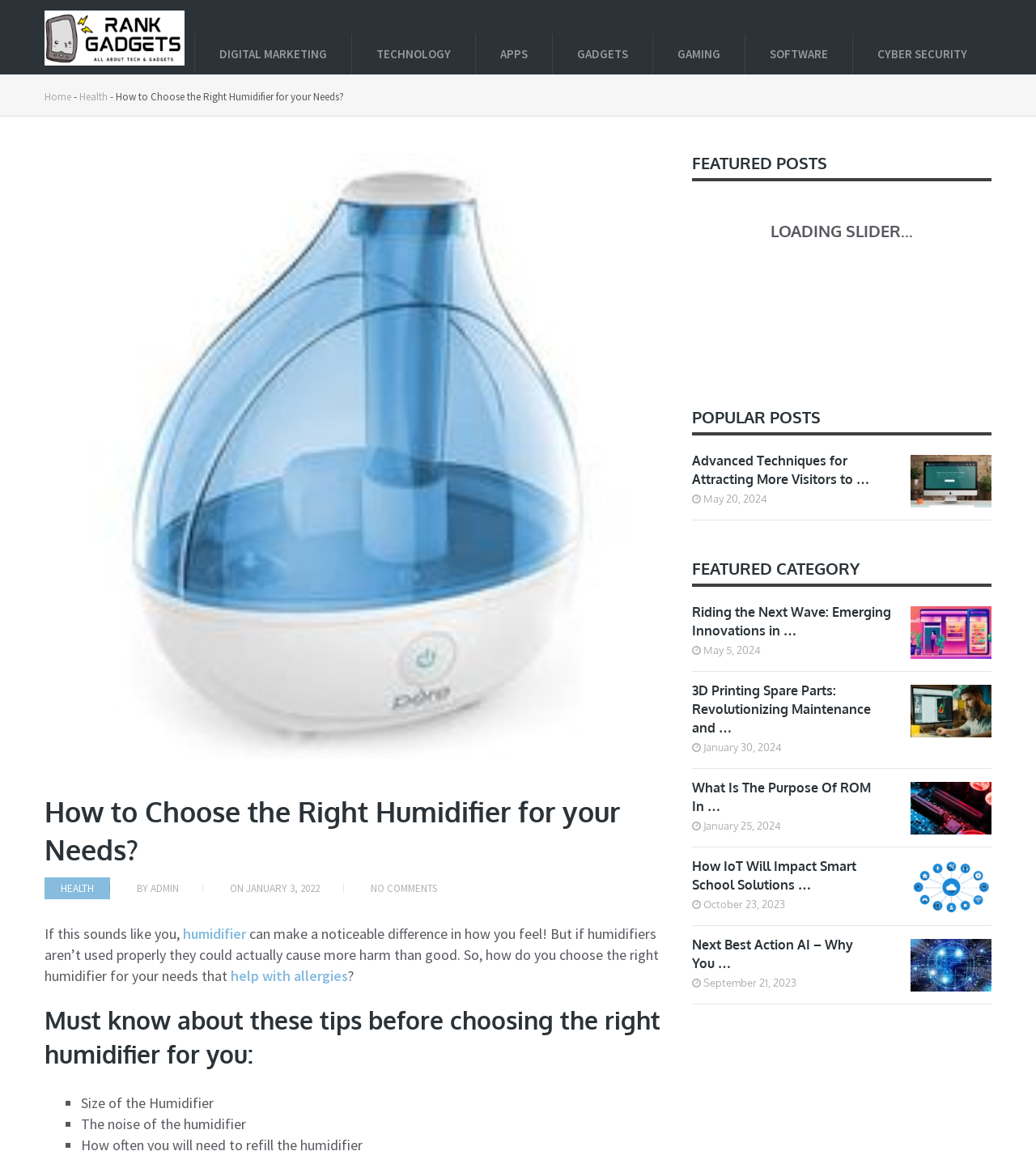What are the featured posts listed on the right side of the page?
Please provide a detailed and comprehensive answer to the question.

The featured posts are listed on the right side of the page, and can be found by looking at the images and links 'Advanced Techniques for Attracting More Visitors to Your Website', 'Riding the Next Wave: Emerging Innovations in eCommerce Apps', '3D Printing Spare Parts: Revolutionizing Maintenance and Repair', 'What Is The Purpose Of ROM In The Computer?', 'How IoT Will Impact Smart School Solutions in the Future?', and 'Next Best Action AI – Why You Need For Your Business?'.